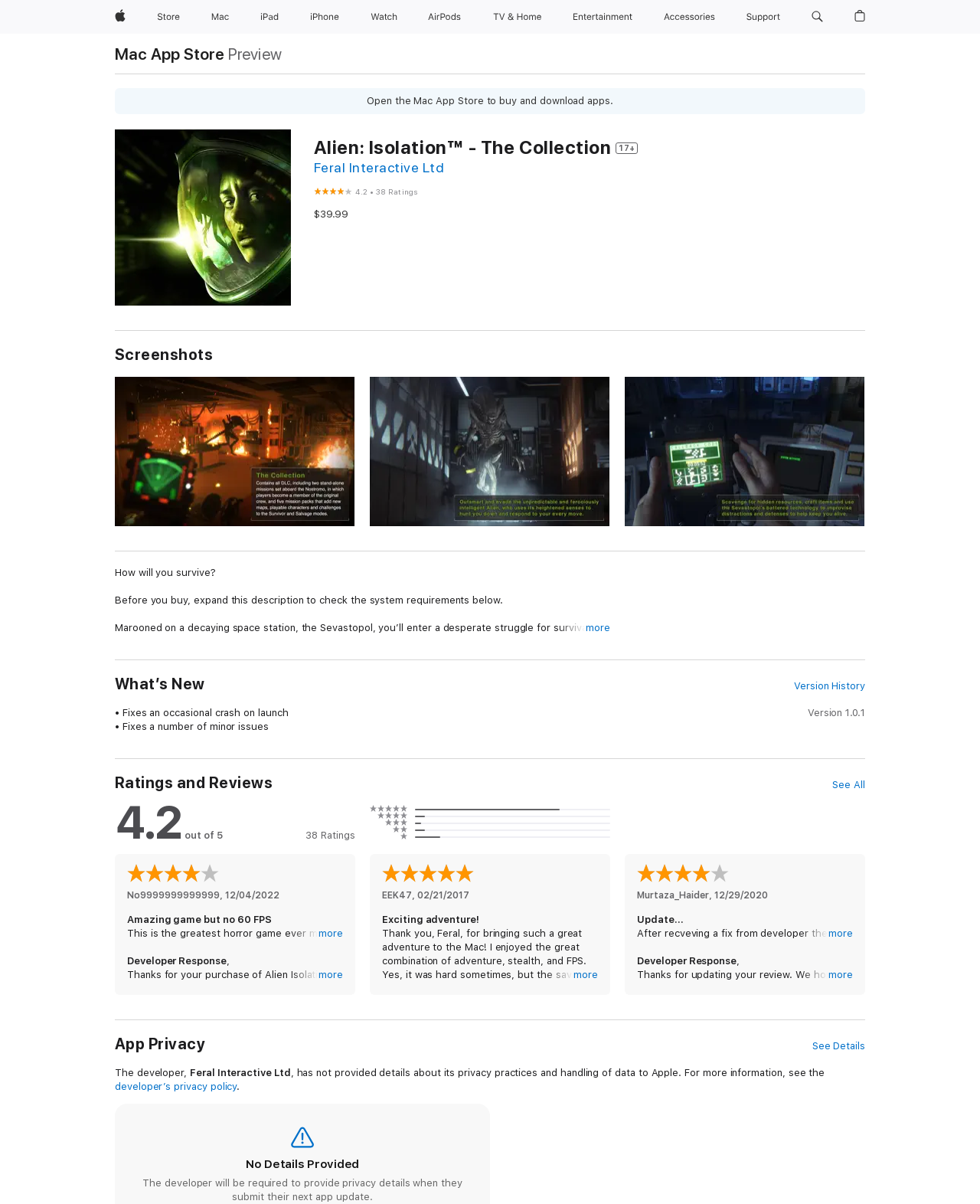Indicate the bounding box coordinates of the element that must be clicked to execute the instruction: "Click Apple". The coordinates should be given as four float numbers between 0 and 1, i.e., [left, top, right, bottom].

[0.111, 0.0, 0.134, 0.028]